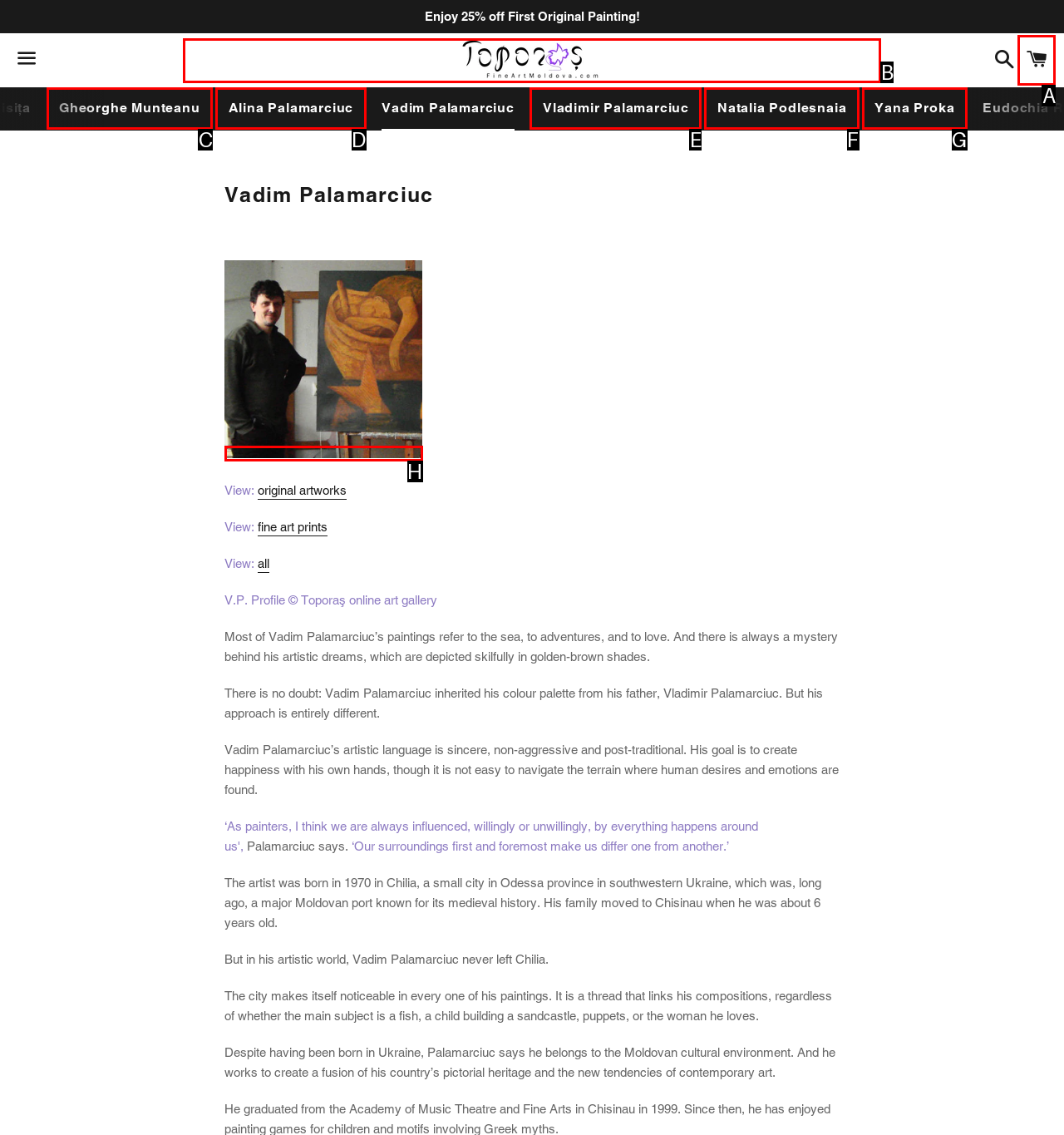Point out the specific HTML element to click to complete this task: View Vadim Palamarciuc's profile picture Reply with the letter of the chosen option.

H